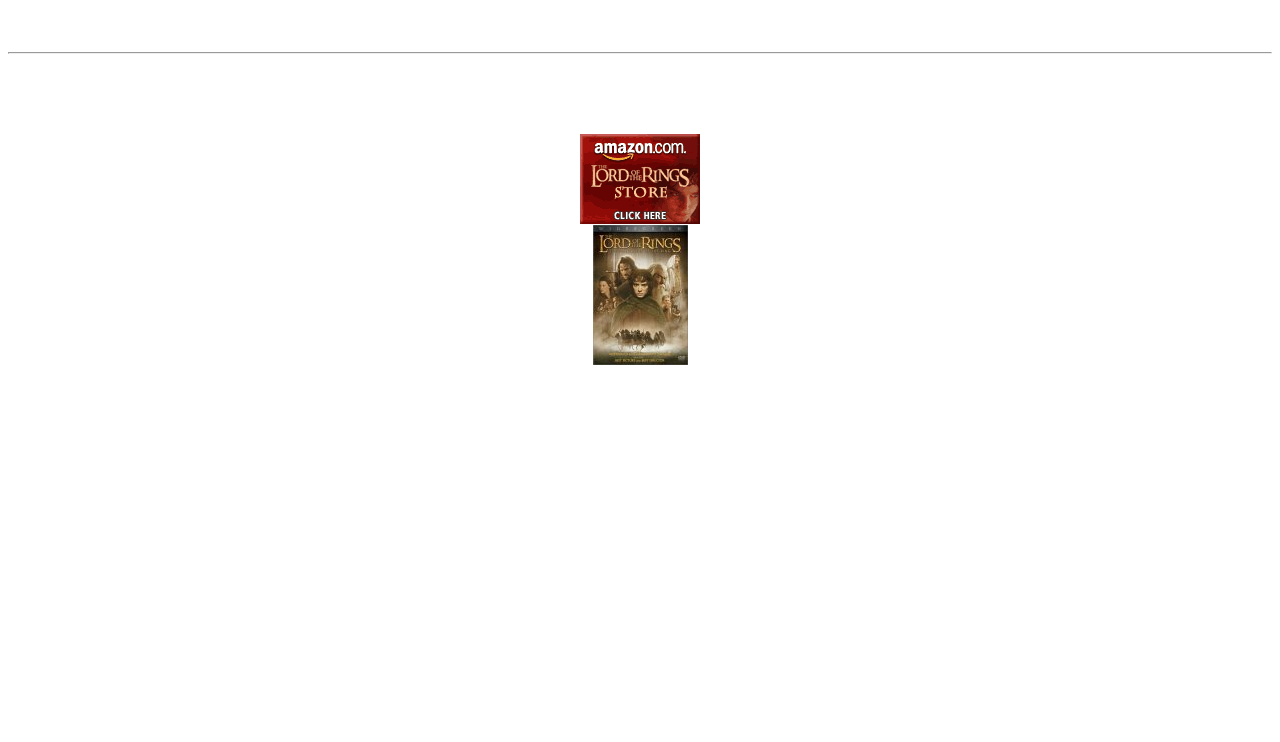Can you find the bounding box coordinates of the area I should click to execute the following instruction: "Browse Lord of the Rings Merchandise Shop"?

[0.1, 0.66, 0.303, 0.683]